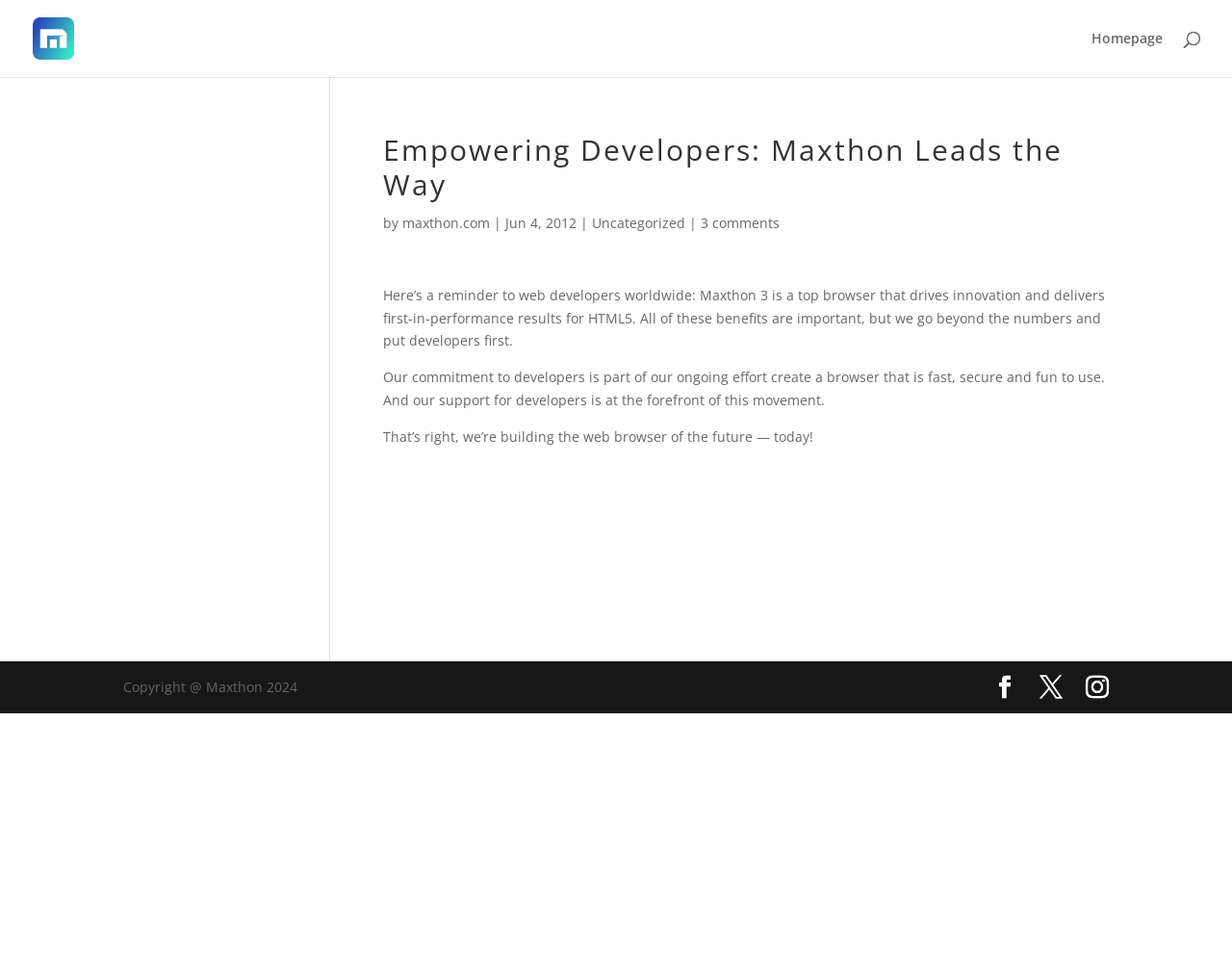Using the information from the screenshot, answer the following question thoroughly:
Who owns the copyright of the webpage?

The copyright information 'Copyright @ Maxthon 2024' at the bottom of the page indicates that Maxthon owns the copyright of the webpage.